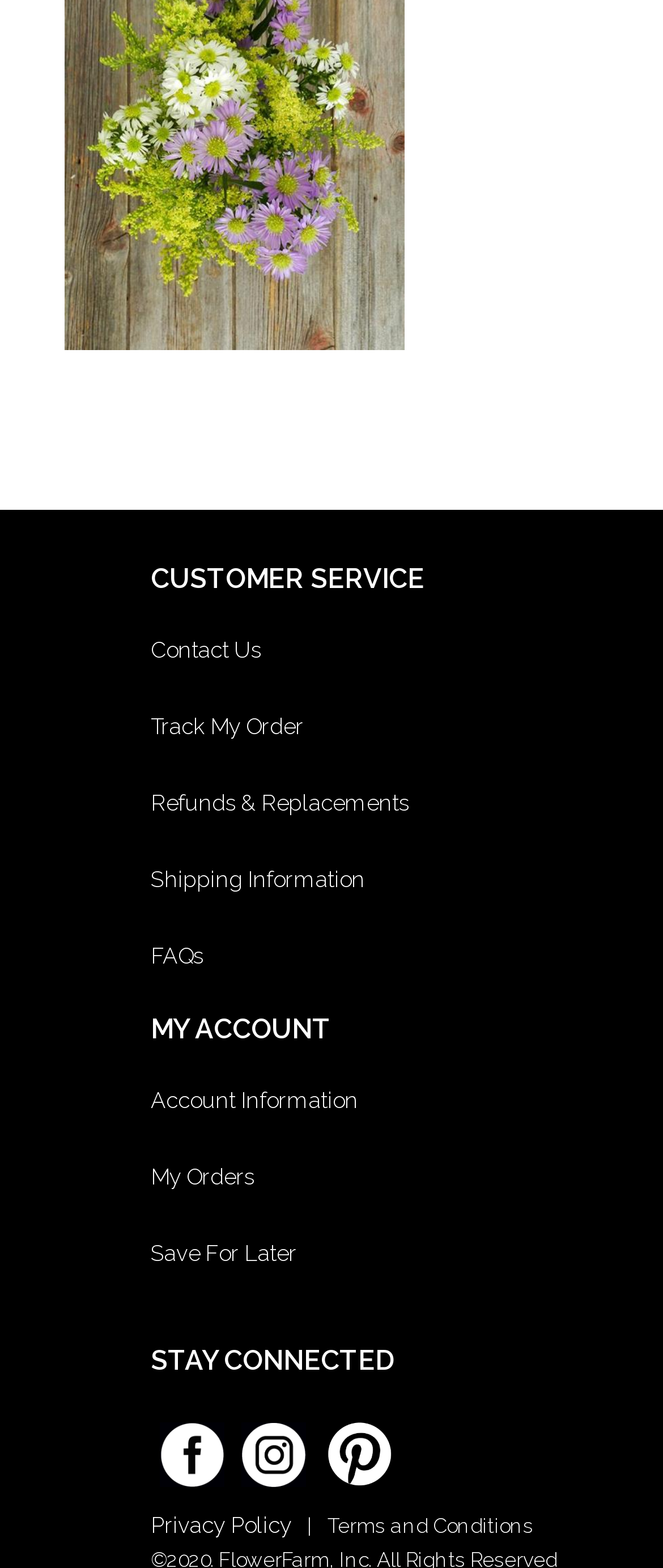What are the two policies mentioned at the bottom of the page?
Based on the image, answer the question with as much detail as possible.

At the bottom of the webpage, there are links to 'Privacy Policy' and 'Terms and Conditions', which are two important policies that users should be aware of when using the website.